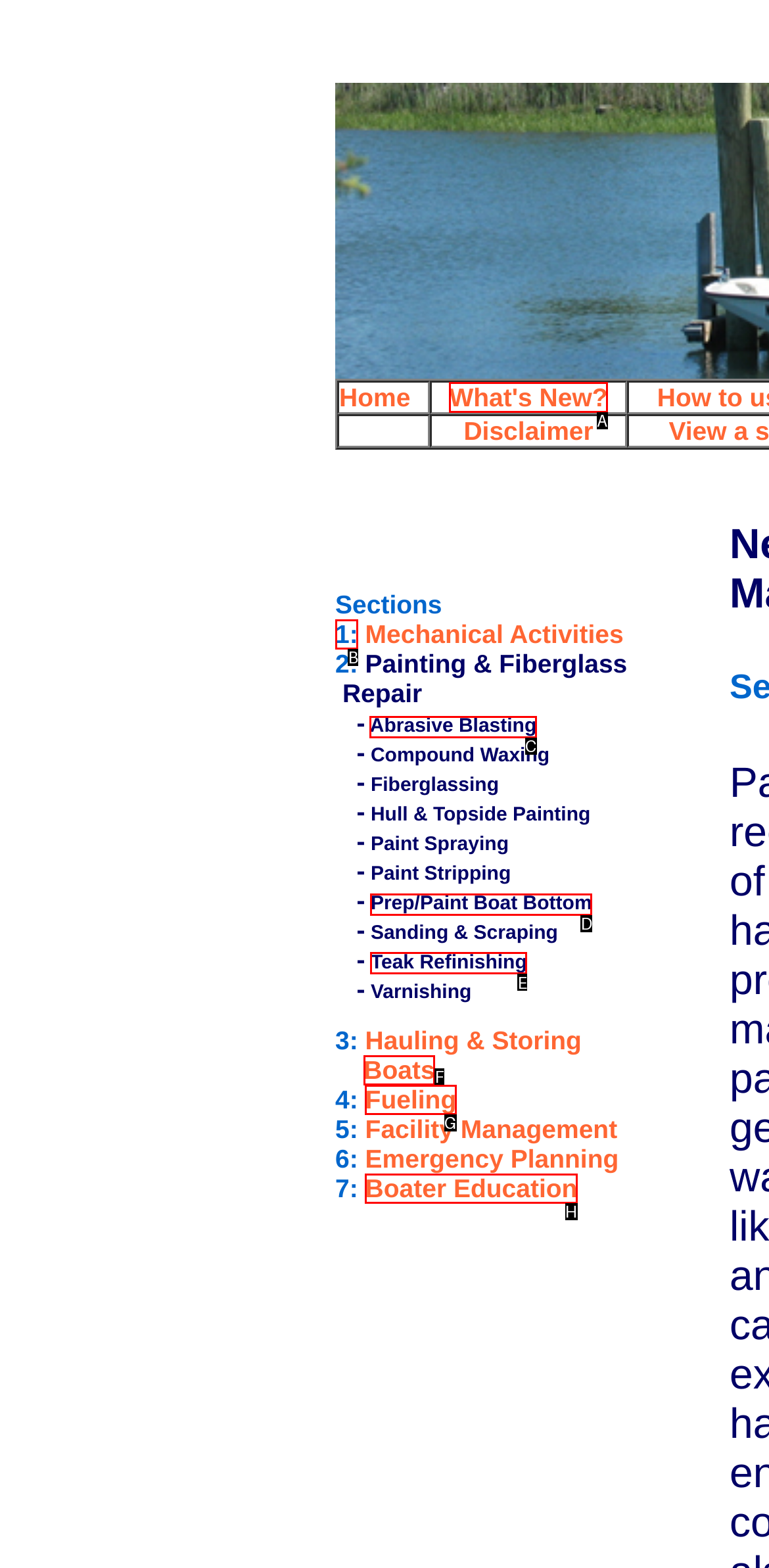Choose the letter of the element that should be clicked to complete the task: Provide feedback
Answer with the letter from the possible choices.

None